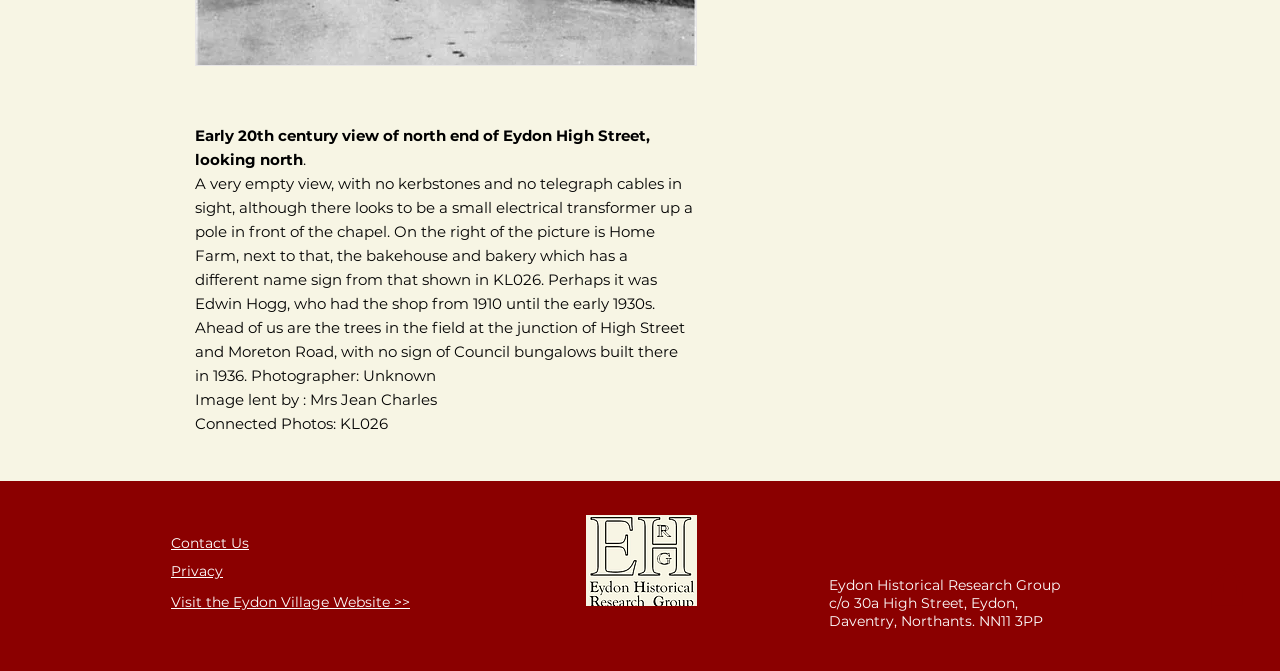Please determine the bounding box coordinates, formatted as (top-left x, top-left y, bottom-right x, bottom-right y), with all values as floating point numbers between 0 and 1. Identify the bounding box of the region described as: aria-label="Email address" name="contact[email]" placeholder="Email address"

None